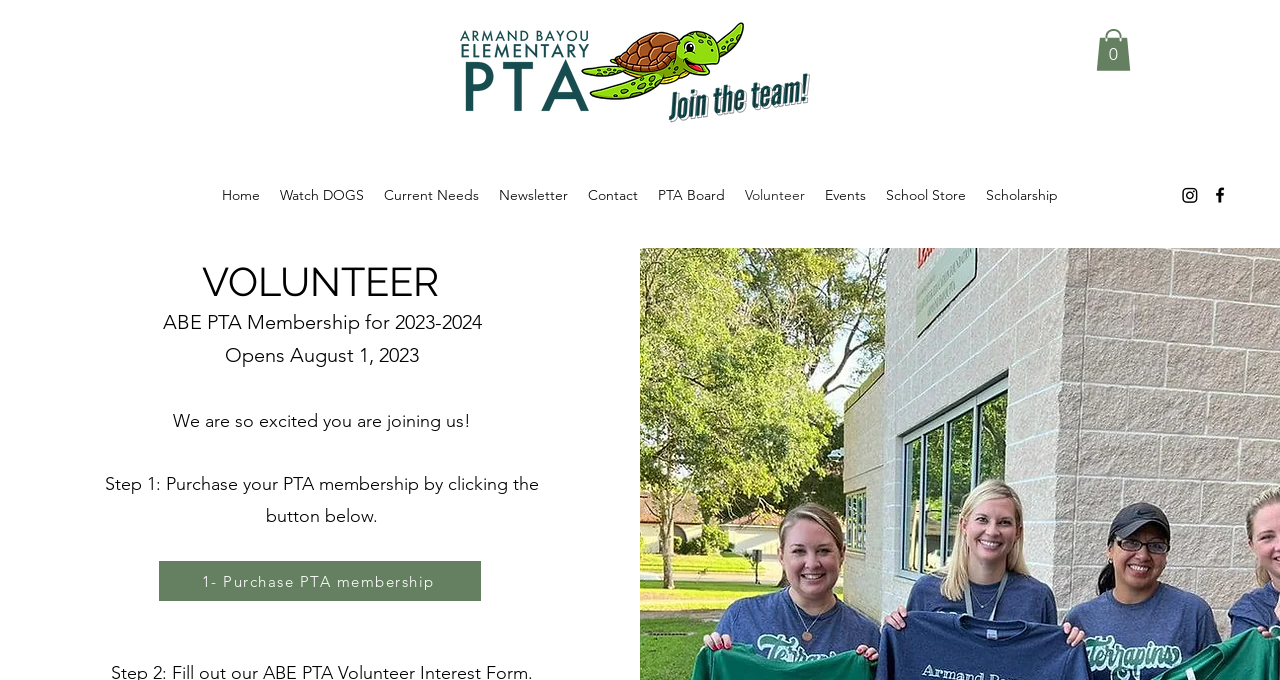For the given element description 1- Purchase PTA membership, determine the bounding box coordinates of the UI element. The coordinates should follow the format (top-left x, top-left y, bottom-right x, bottom-right y) and be within the range of 0 to 1.

[0.124, 0.825, 0.376, 0.884]